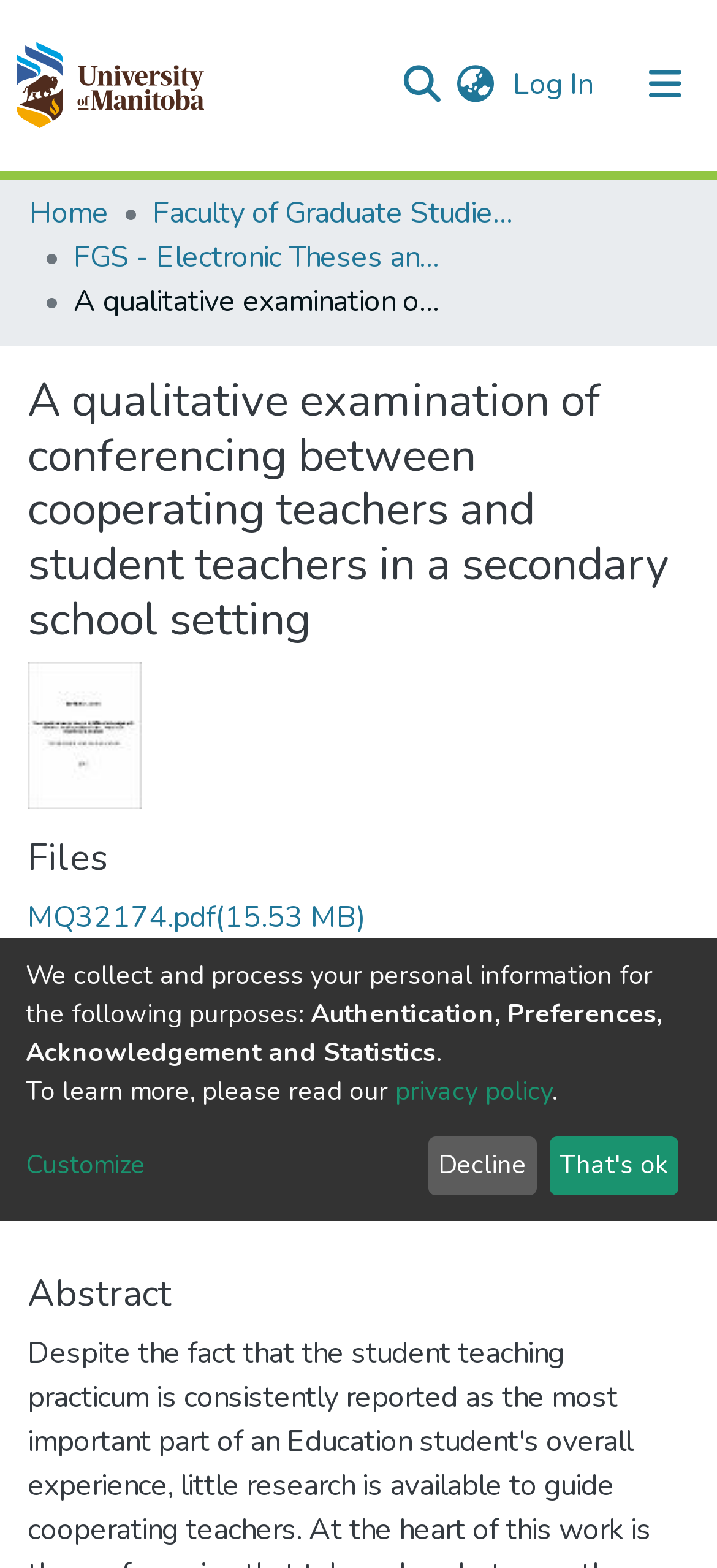Locate the bounding box coordinates of the area you need to click to fulfill this instruction: 'Search for a repository'. The coordinates must be in the form of four float numbers ranging from 0 to 1: [left, top, right, bottom].

[0.544, 0.03, 0.621, 0.075]